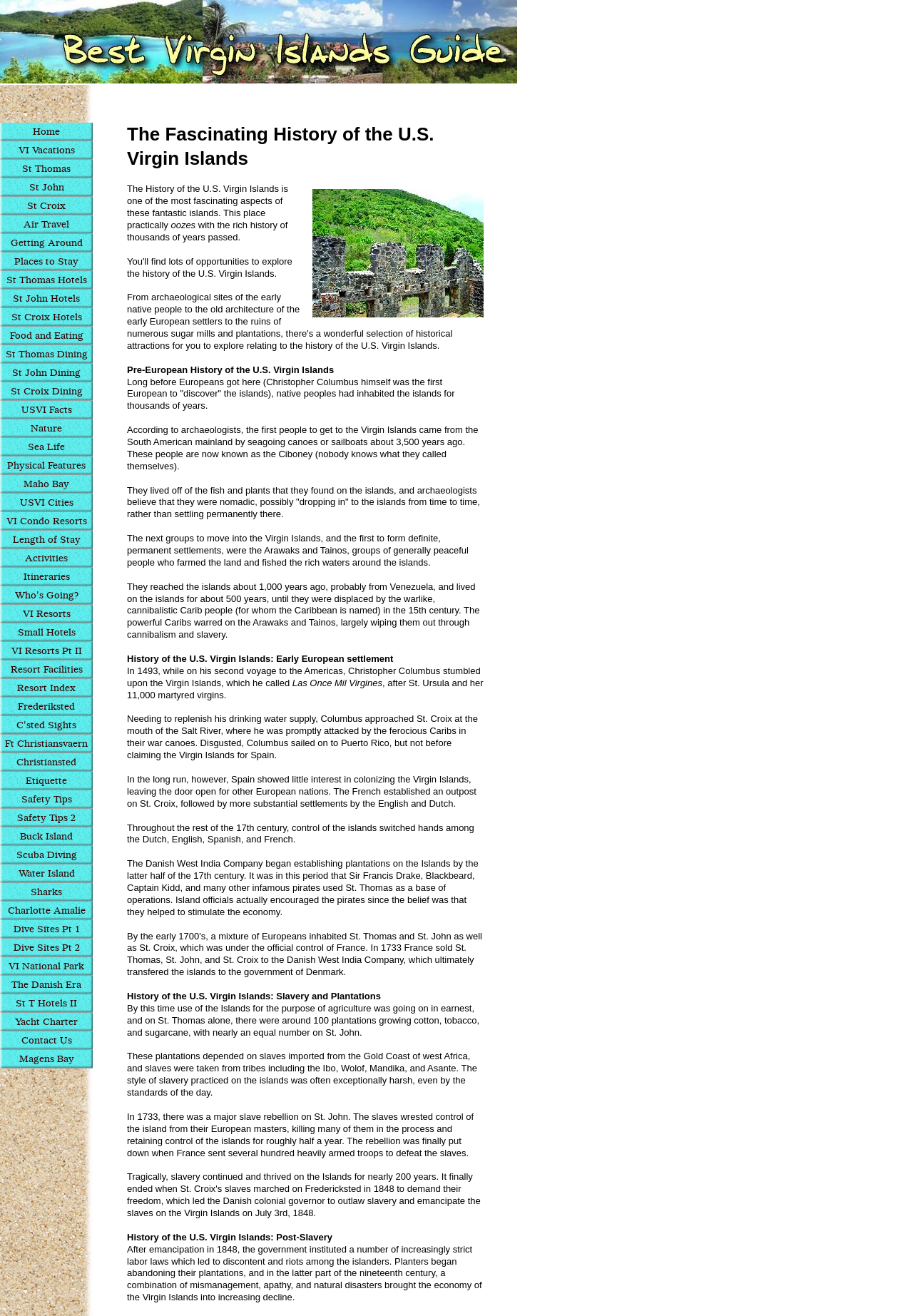What happened to the economy of the Virgin Islands in the 19th century?
Could you please answer the question thoroughly and with as much detail as possible?

The webpage states that after emancipation in 1848, the government instituted a number of increasingly strict labor laws which led to discontent and riots among the islanders, and a combination of mismanagement, apathy, and natural disasters brought the economy of the Virgin Islands into increasing decline in the latter part of the 19th century.